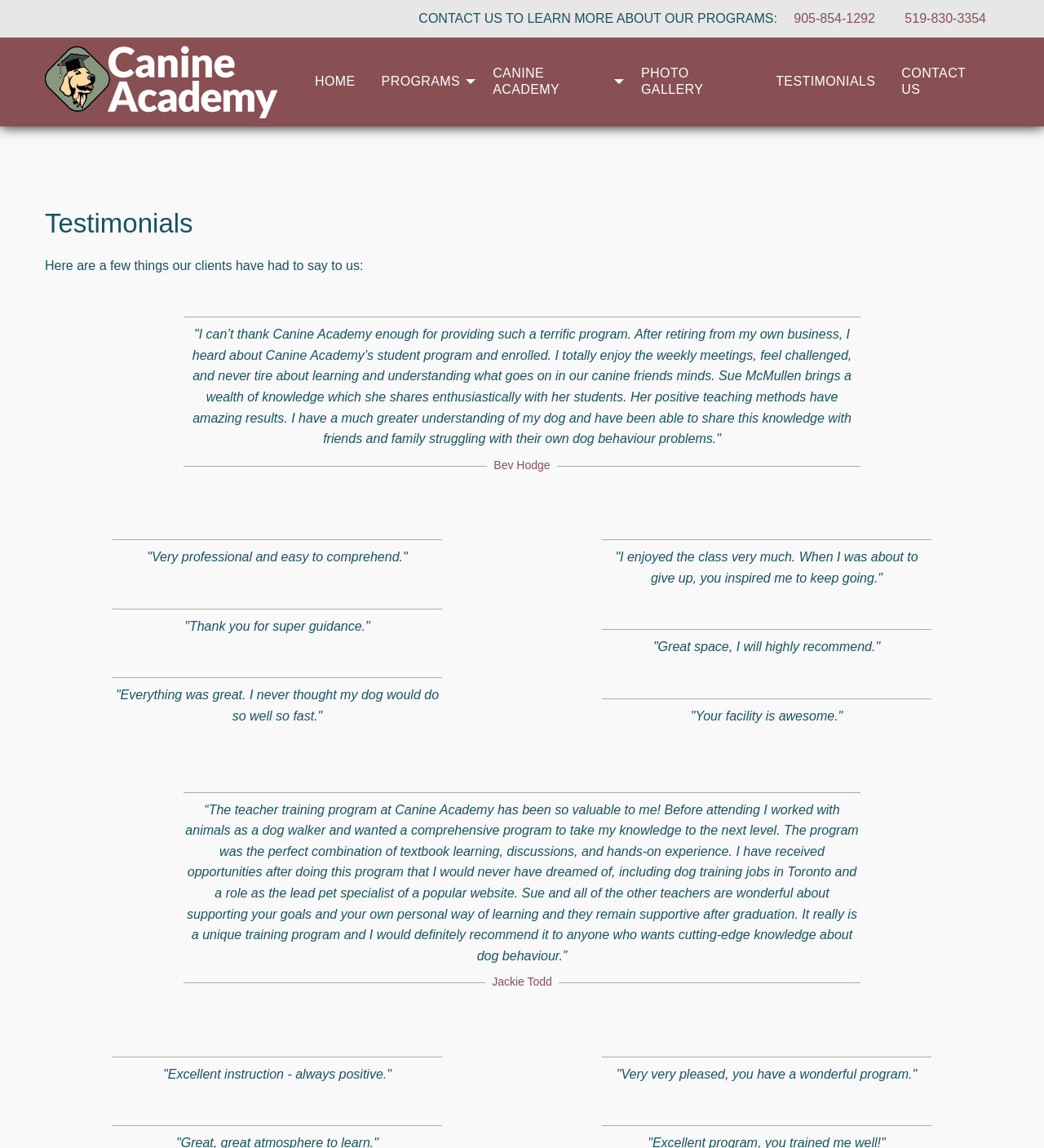Please reply with a single word or brief phrase to the question: 
What is the type of business the person in the first testimonial used to own?

own business